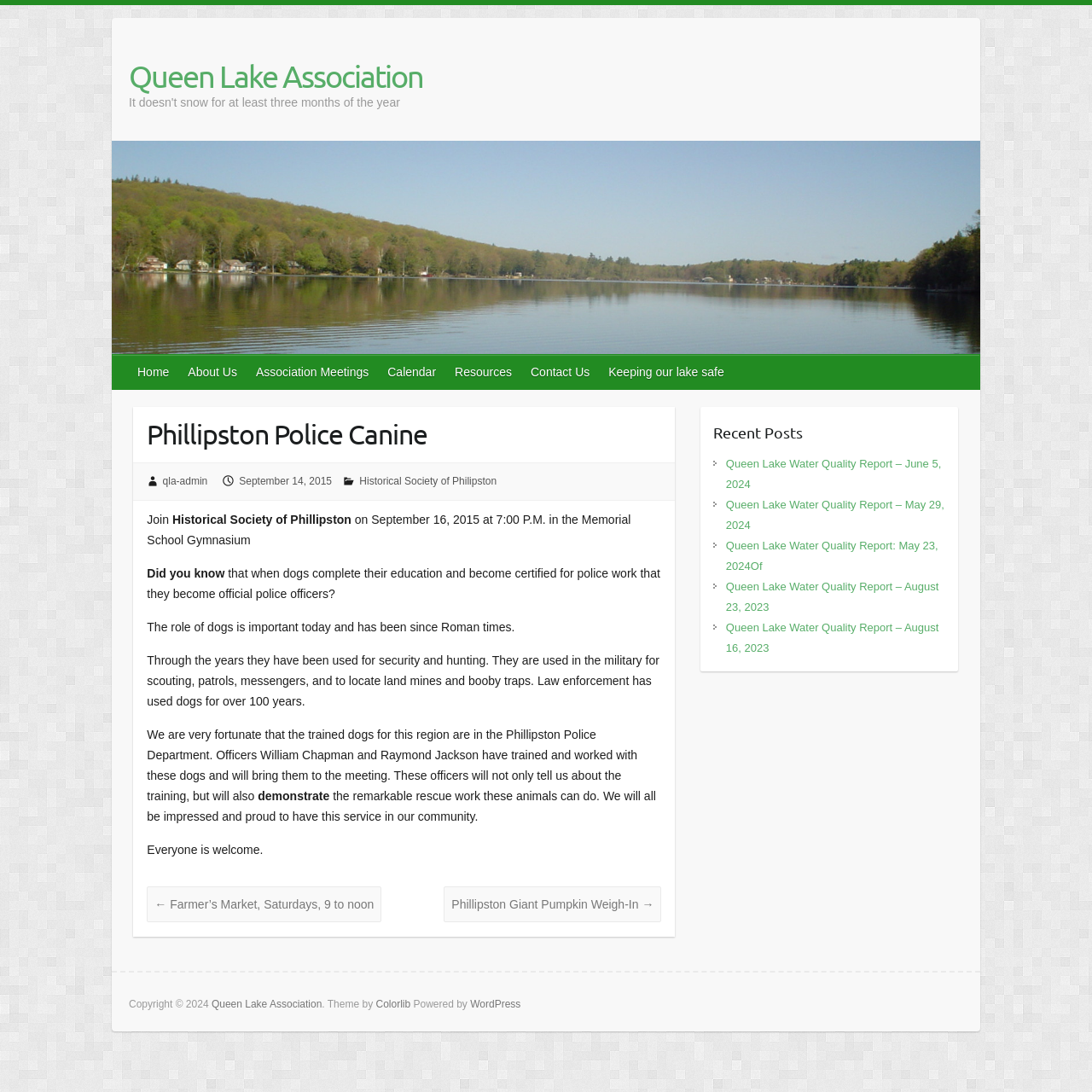What is the role of dogs mentioned in the article?
Use the information from the screenshot to give a comprehensive response to the question.

The article mentions that 'Through the years they have been used for security and hunting. They are used in the military for scouting, patrols, messengers, and to locate land mines and booby traps.' This indicates that the role of dogs mentioned in the article includes security and hunting.